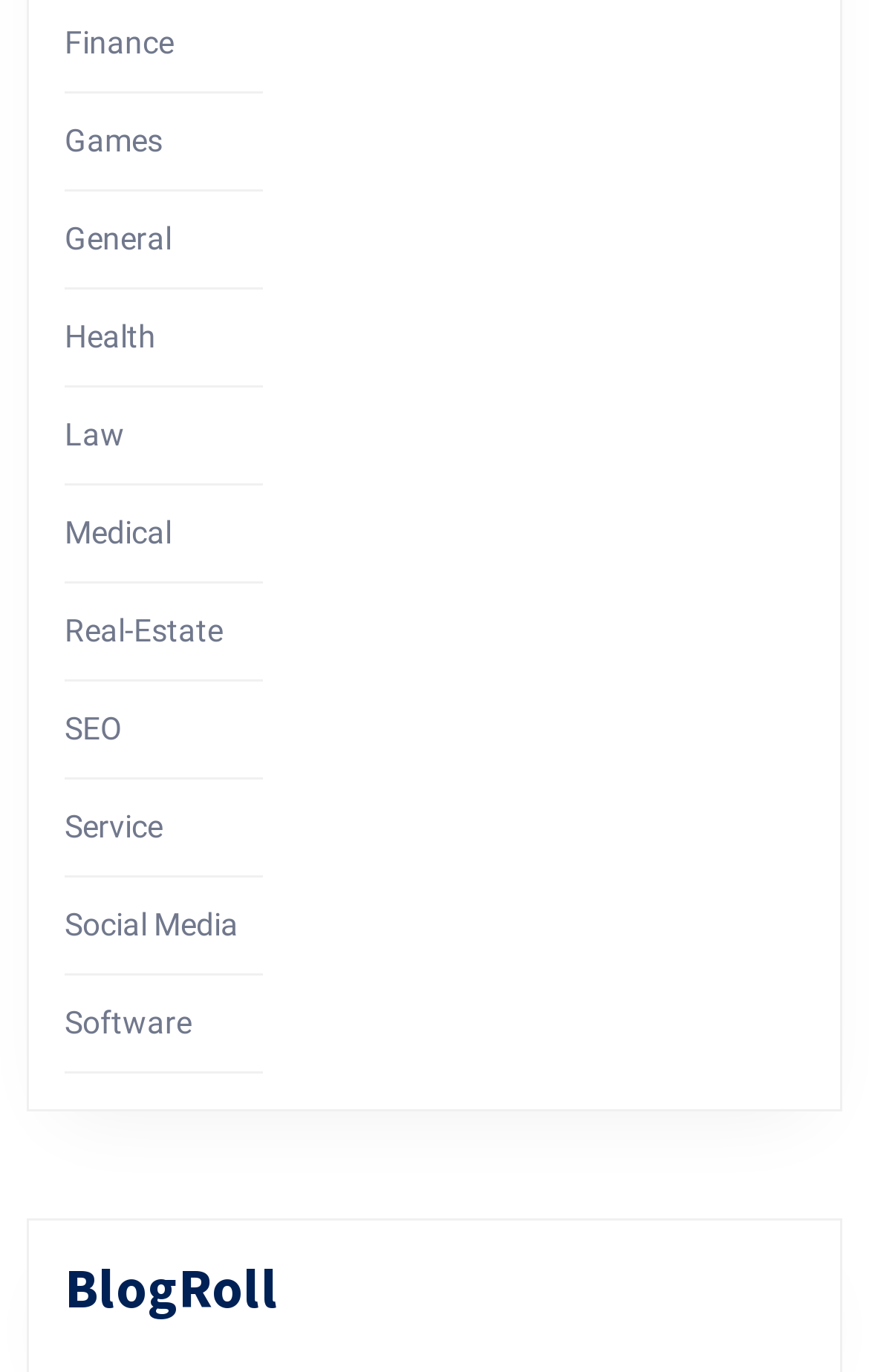Please determine the bounding box coordinates of the element's region to click in order to carry out the following instruction: "explore BlogRoll". The coordinates should be four float numbers between 0 and 1, i.e., [left, top, right, bottom].

[0.074, 0.915, 0.926, 0.963]